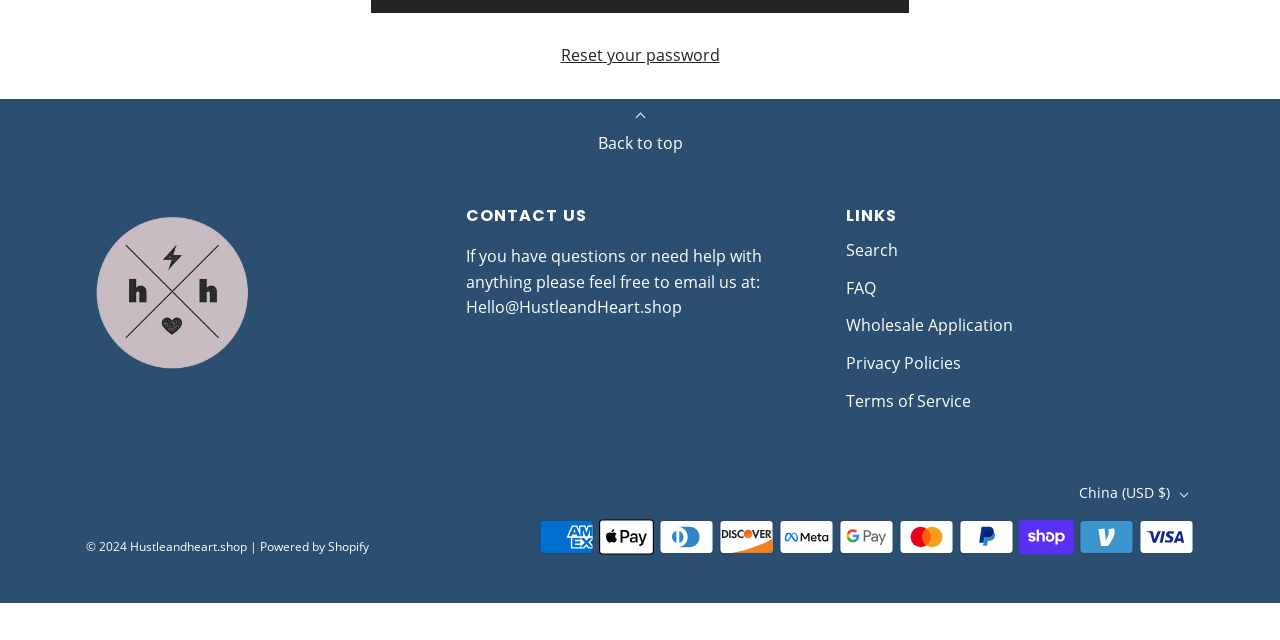Calculate the bounding box coordinates of the UI element given the description: "FAQ".

[0.661, 0.422, 0.695, 0.48]